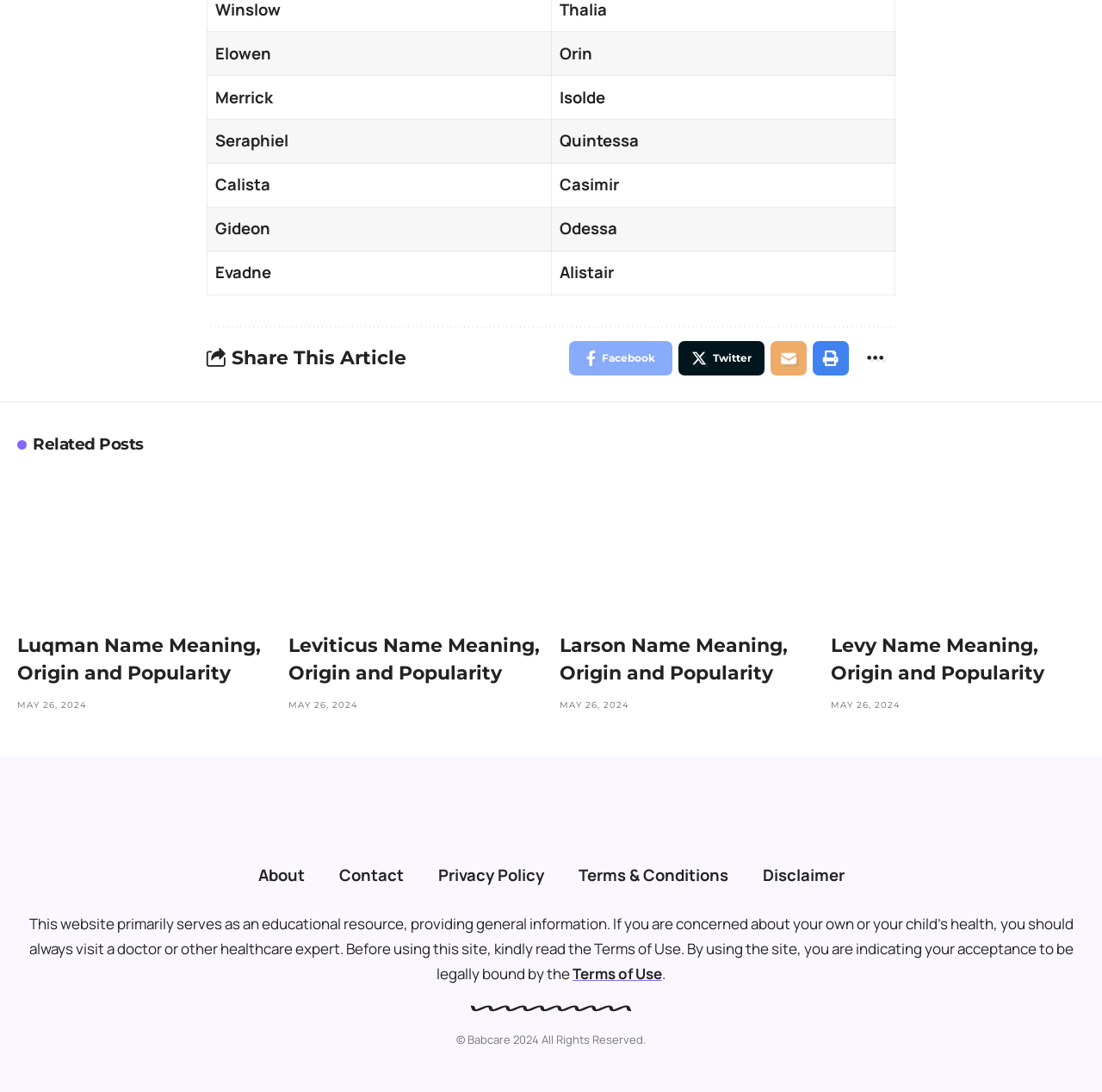Please identify the bounding box coordinates of the element's region that I should click in order to complete the following instruction: "Read the Terms of Use". The bounding box coordinates consist of four float numbers between 0 and 1, i.e., [left, top, right, bottom].

[0.52, 0.883, 0.601, 0.901]